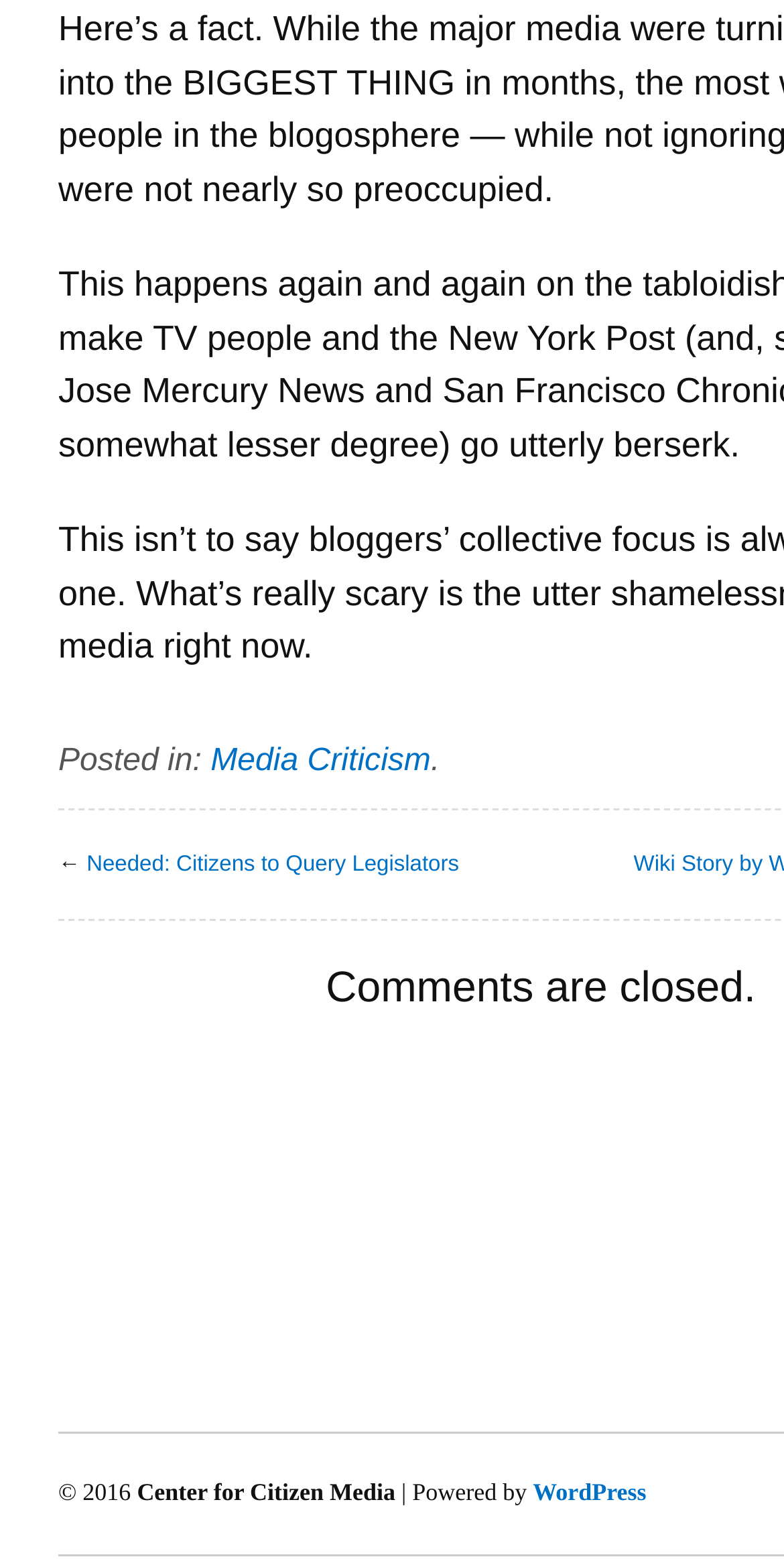Is commenting allowed on this post?
Offer a detailed and full explanation in response to the question.

The text 'Comments are closed.' indicates that commenting is not allowed on this post.